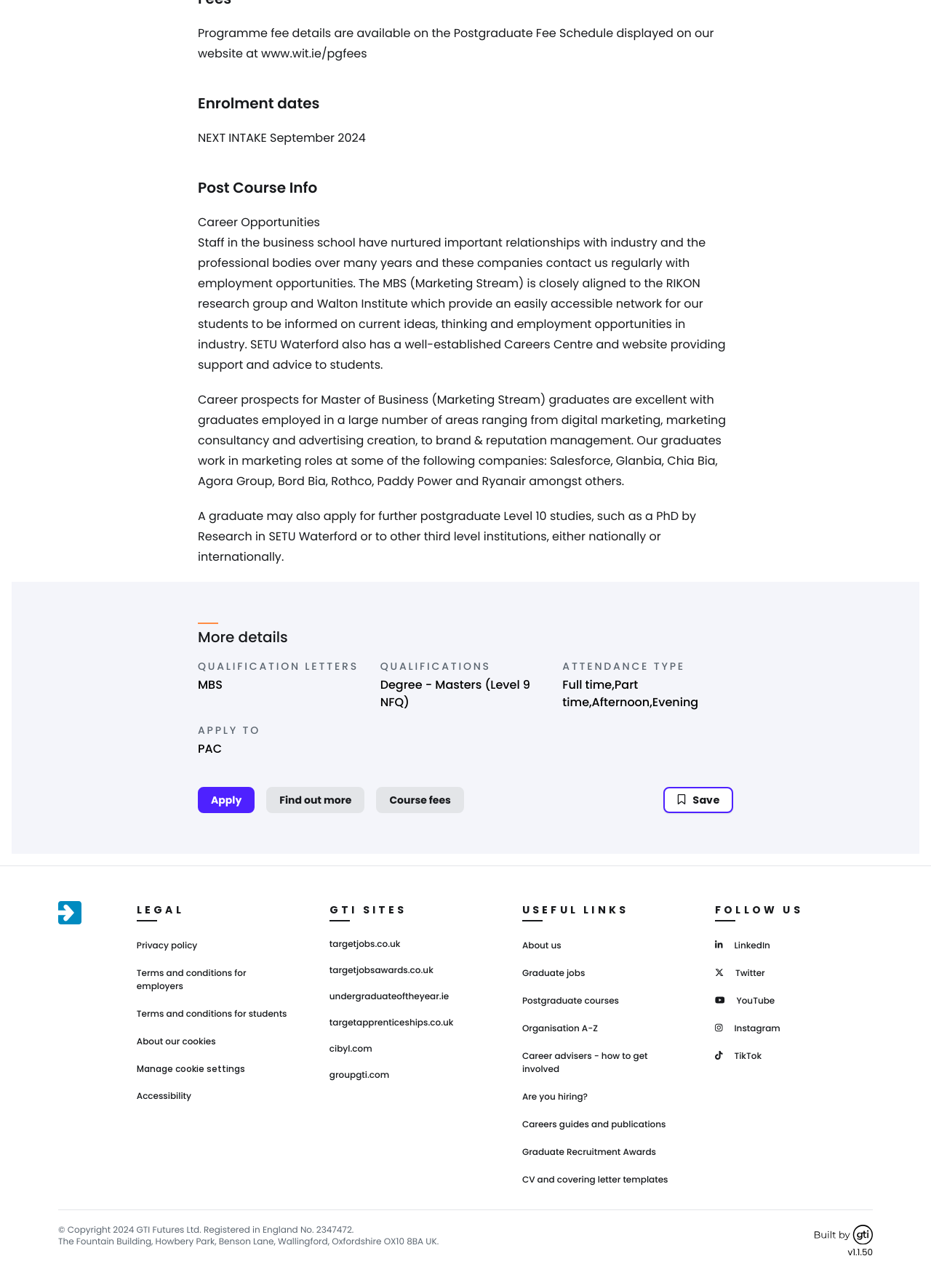What are the attendance types for the Master of Business programme?
Can you provide an in-depth and detailed response to the question?

The answer can be found in the section 'More details' where it is stated 'ATTENDANCE TYPE' and the attendance types are listed as 'Full time, Part time, Afternoon, Evening'.